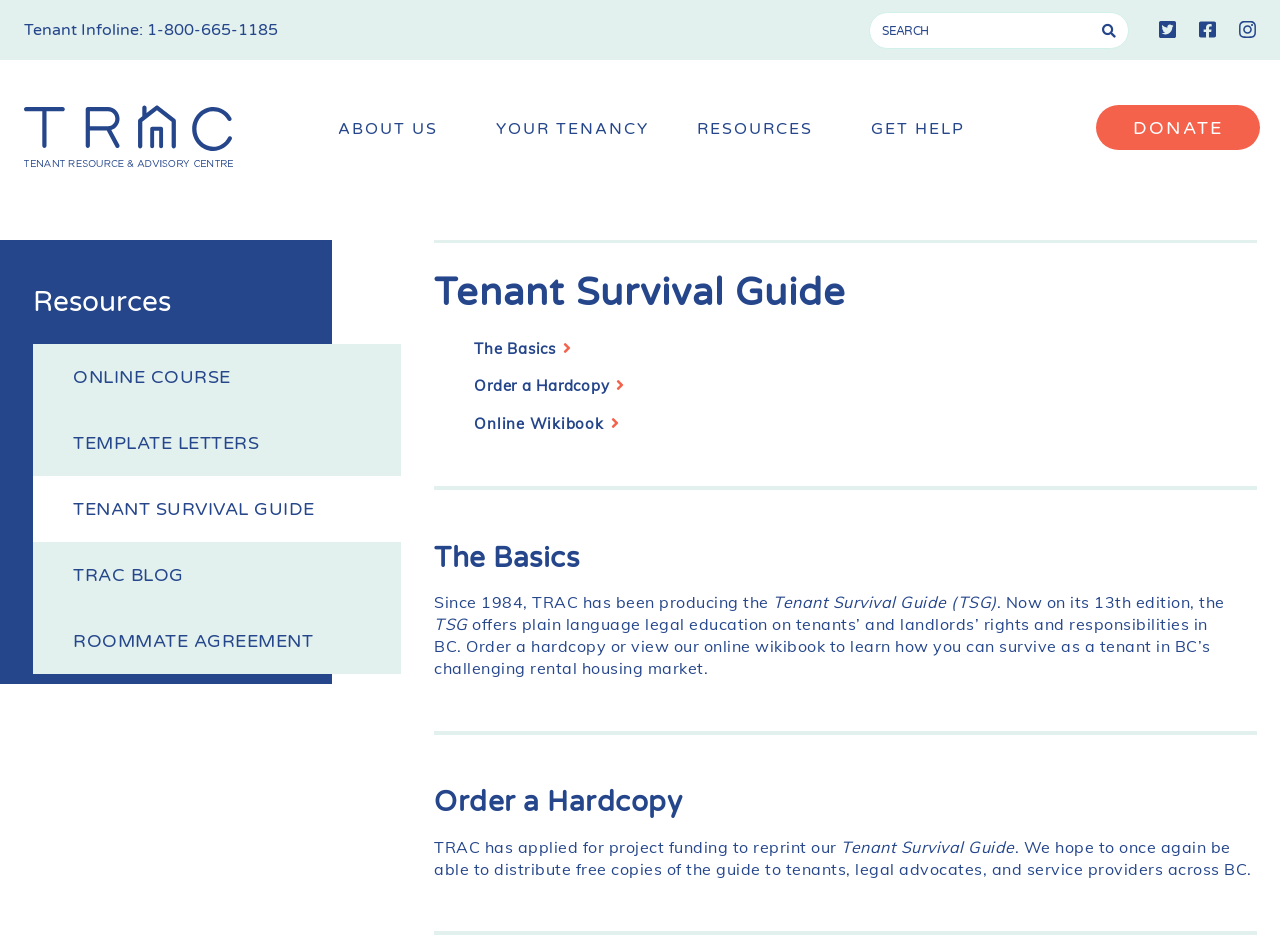Write a detailed summary of the webpage.

The webpage is about the Tenant Survival Guide (TSG) provided by TRAC. At the top, there is a tenant infoline with a phone number and three social media links on the right side. Below that, there is a search bar. The main navigation menu is located on the left side, with links to "About Us", "Your Tenancy", "Resources", and "Get Help".

On the main content area, there is a heading "Resources" followed by five links to different resources, including an online course, template letters, the Tenant Survival Guide, TRAC blog, and a roommate agreement.

Below that, there is a section dedicated to the Tenant Survival Guide, with a heading and three links to "The Basics", "Order a Hardcopy", and "Online Wikibook". The text describes the guide, stating that it has been produced by TRAC since 1984 and is now on its 13th edition, offering plain language legal education on tenants' and landlords' rights and responsibilities in BC.

The page is divided into sections by horizontal separators. The next section is about "The Basics", which provides more information about the guide. The following section is about "Order a Hardcopy", which mentions that TRAC has applied for project funding to reprint the guide and hopes to distribute free copies to tenants, legal advocates, and service providers across BC.